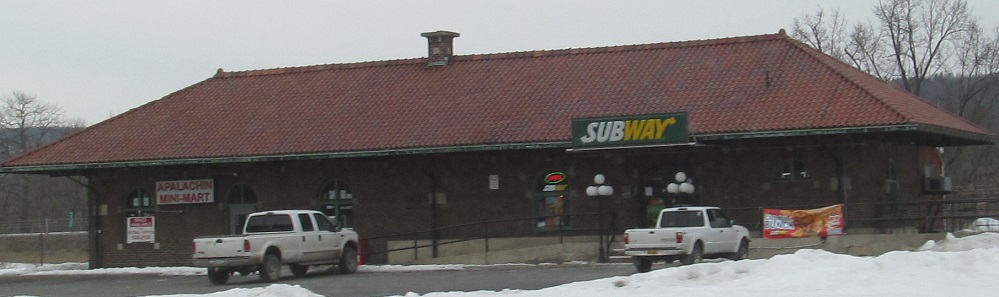Offer a comprehensive description of the image.

The image depicts a former railroad station in Apalachin, New York, which has been repurposed into a Subway restaurant. The building features a distinctive red-tiled roof and elegant brickwork, maintaining elements of its historical architecture. In front of the station, several white pickup trucks are parked, while a sign on the building reads "APALACHIN MINI MART," suggesting additional services available at this location. The surrounding area is blanketed in snow, hinting at a chilly season, and there are signs of nearby trees, adding to the rustic charm of the scenery. This repurposing highlights a creative use of historical structures, allowing them to serve the community in new ways.